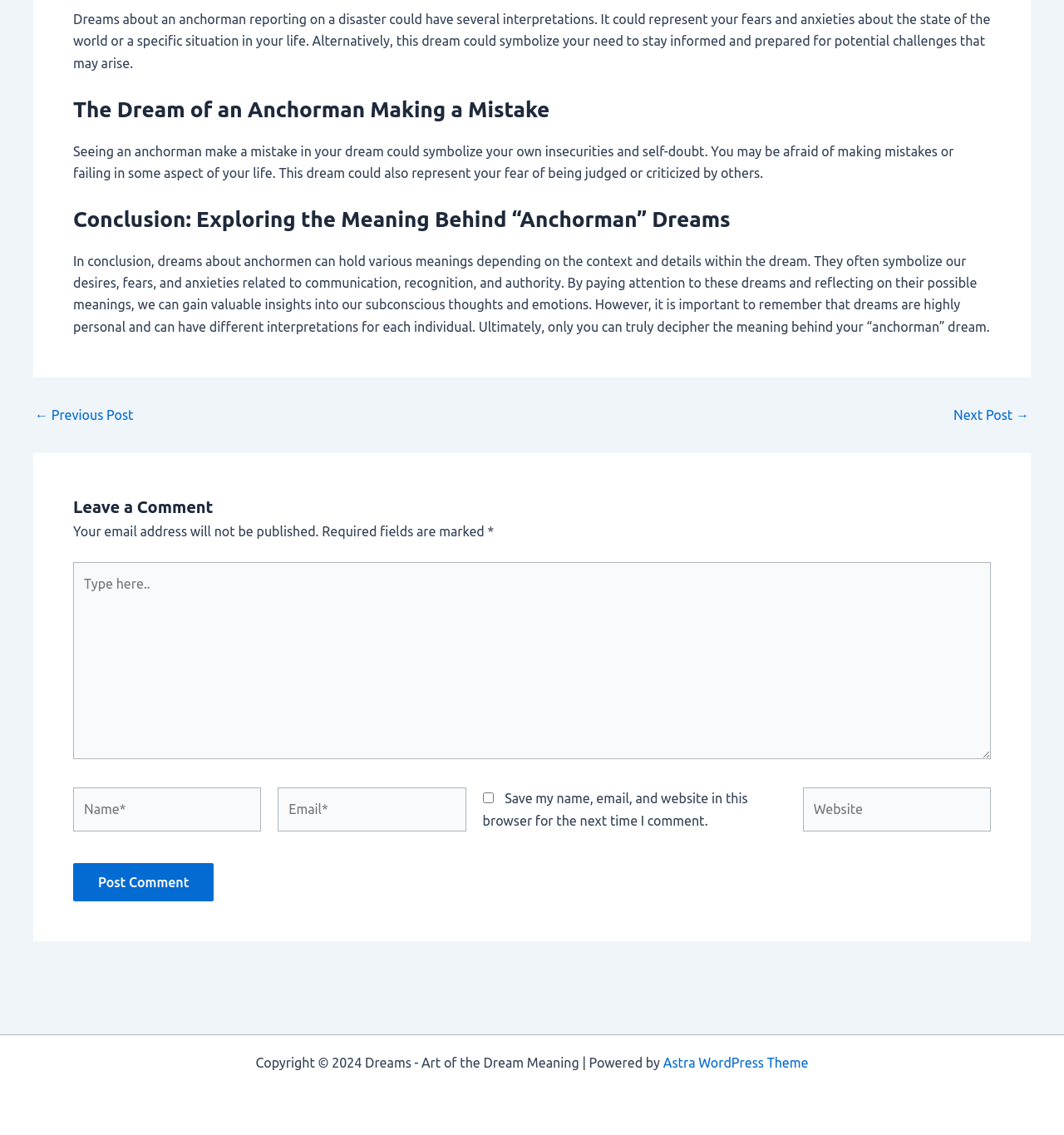Please locate the clickable area by providing the bounding box coordinates to follow this instruction: "Type in the comment box".

[0.069, 0.495, 0.931, 0.669]